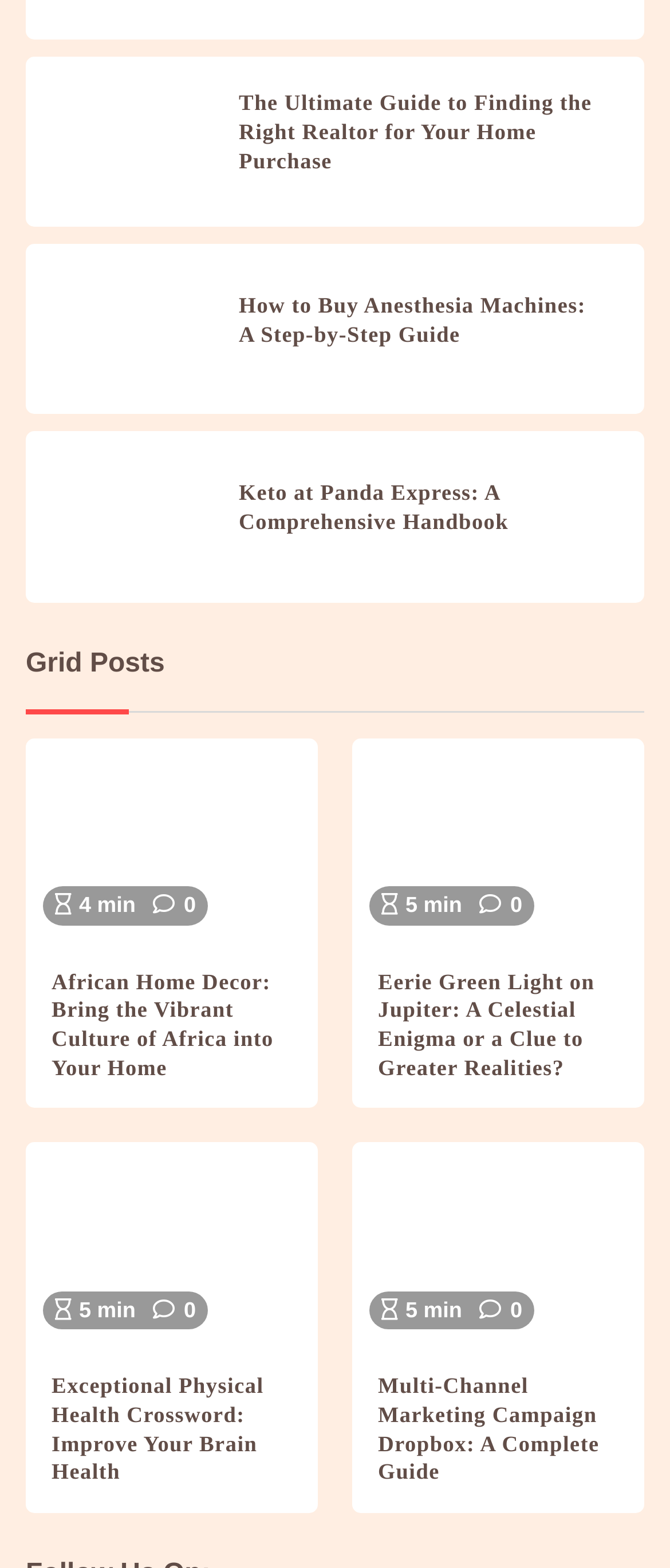Use a single word or phrase to answer the question:
What is the topic of the first article?

Realtor